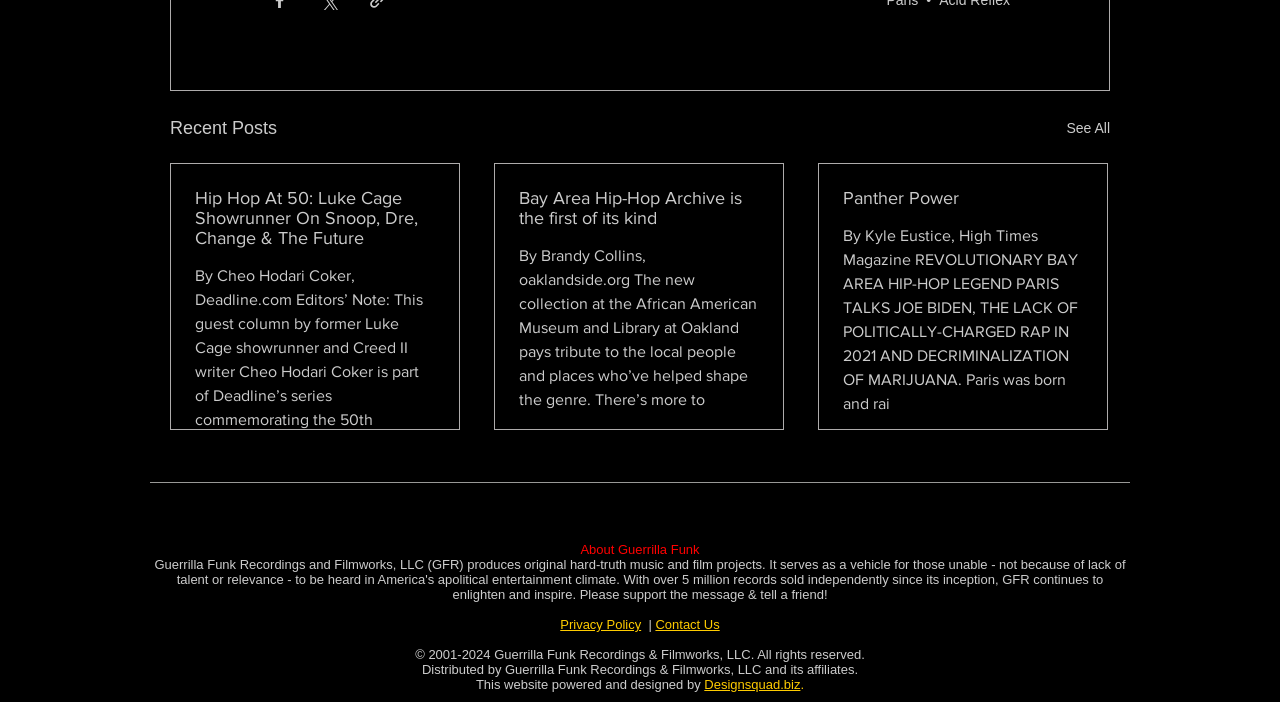Please find the bounding box coordinates of the section that needs to be clicked to achieve this instruction: "Check out Panther Power".

[0.659, 0.268, 0.846, 0.296]